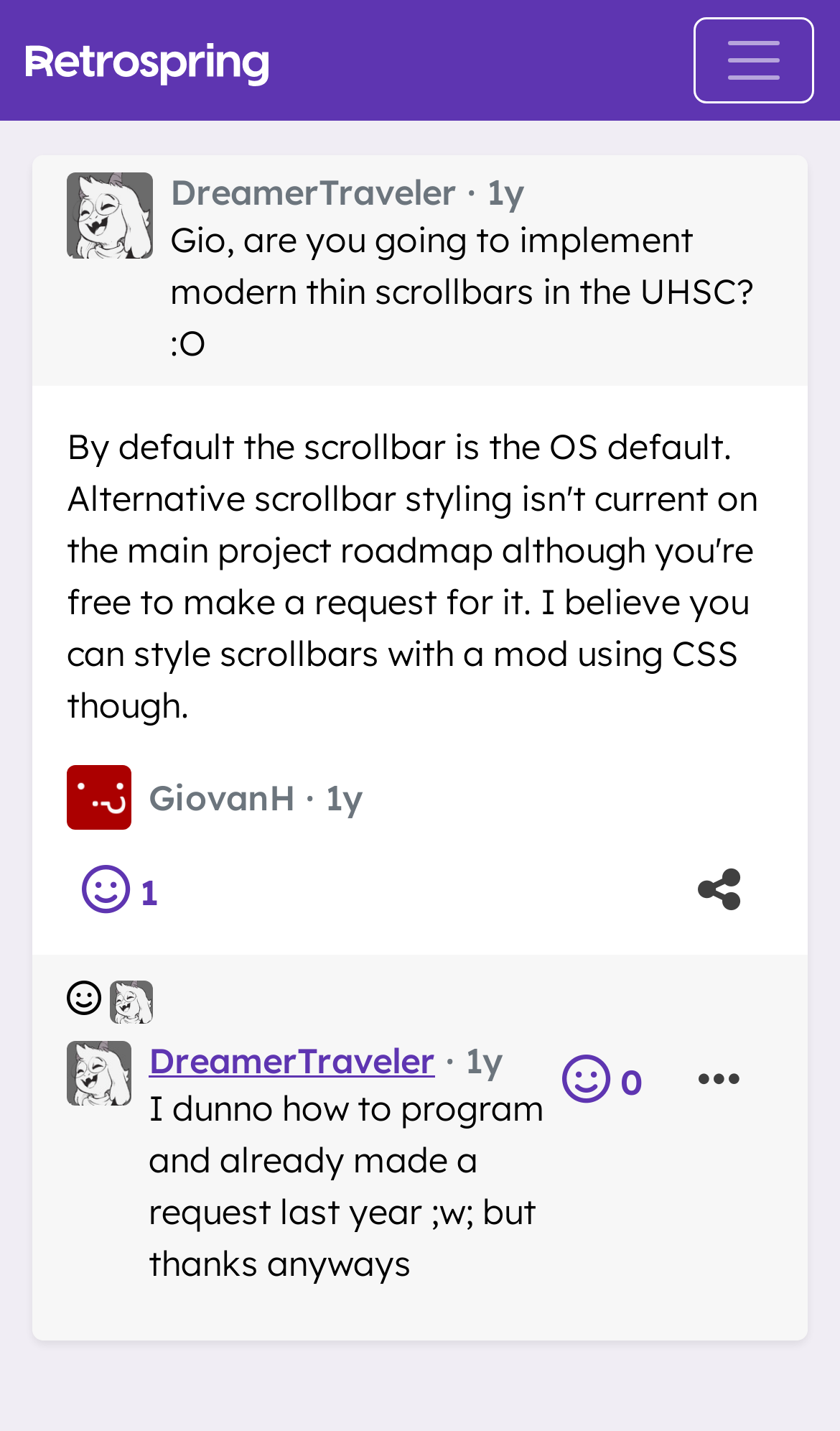Give a concise answer using only one word or phrase for this question:
How many buttons are on the top right corner?

Two